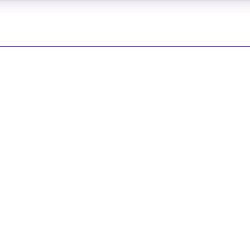Give a detailed explanation of what is happening in the image.

The image features the title "Read the Ultimate Guide to Continuous Testing," suggesting a focus on comprehensive strategies and practices related to continuous testing methods in software development. It likely aims to attract readers interested in improving their testing processes. The call to action is reinforced by the upcoming link, "READ THE GUIDE," prompting viewers to explore the content in greater detail. This visual element emphasizes the importance of continuous testing in ensuring software quality and reliability.